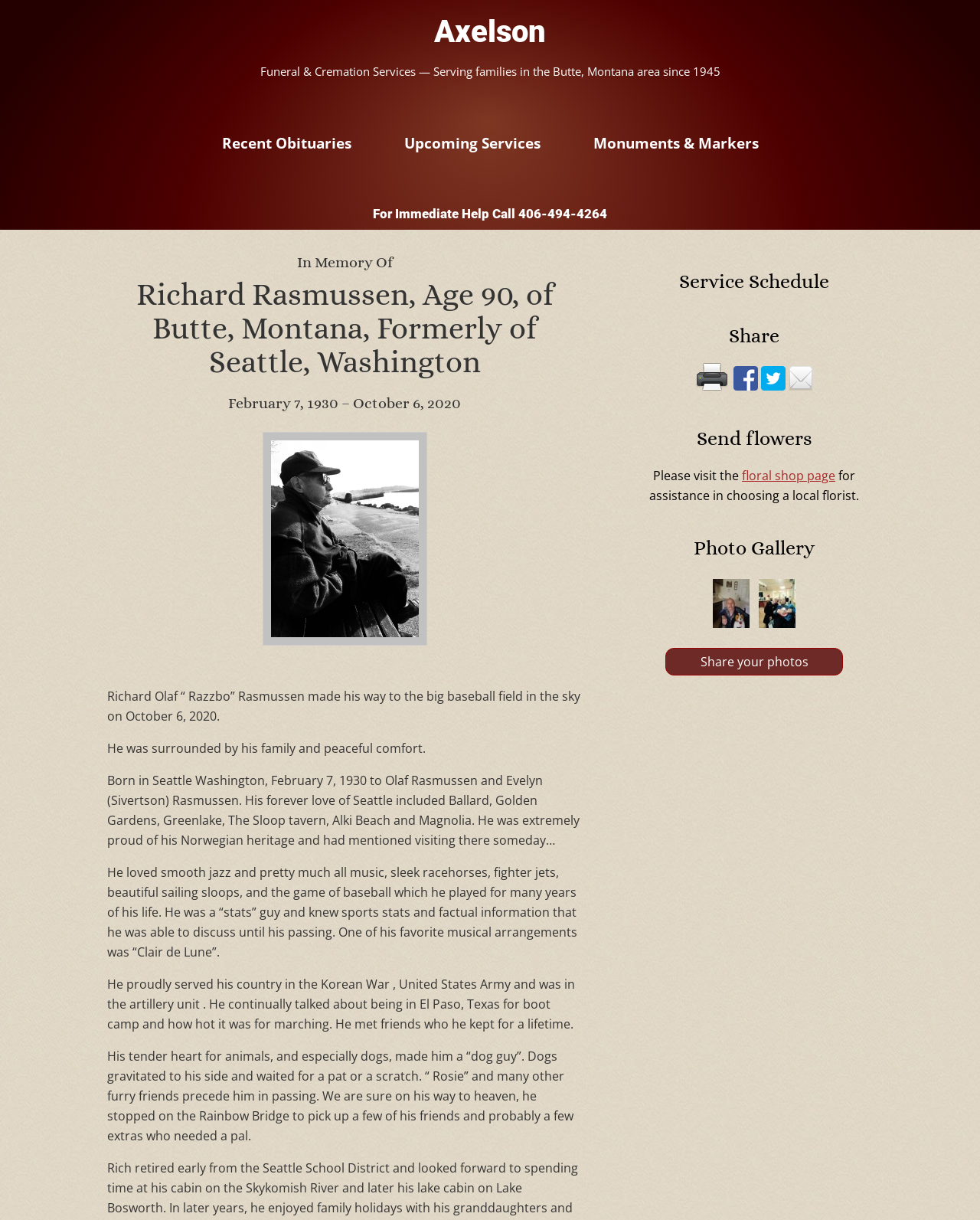Describe every aspect of the webpage comprehensively.

This webpage is an obituary for Richard Rasmussen, a 90-year-old man from Butte, Montana, formerly of Seattle, Washington. At the top of the page, there are two links to skip to main content and primary sidebar. Below these links, there is a funeral and cremation services header, followed by three links to recent obituaries, upcoming services, and monuments and markers.

On the left side of the page, there is a section dedicated to Richard Rasmussen's memory, with a heading "In Memory Of" and a subheading with his name and dates of birth and death. Below this, there is an image, likely a photo of Richard. The section also includes a brief biography of Richard, describing his life, interests, and accomplishments, including his love of baseball, music, and animals.

On the right side of the page, there is a primary sidebar with several sections. The first section is a service schedule, followed by a share section with links to share the obituary on social media, email, and tweet. Below this, there is a section to send flowers, with a link to a floral shop page. The final section is a photo gallery, with links to view and share photos.

Throughout the page, there are several headings and subheadings that organize the content and provide a clear structure to the obituary. The overall layout is easy to navigate, with clear and concise text and relevant images.